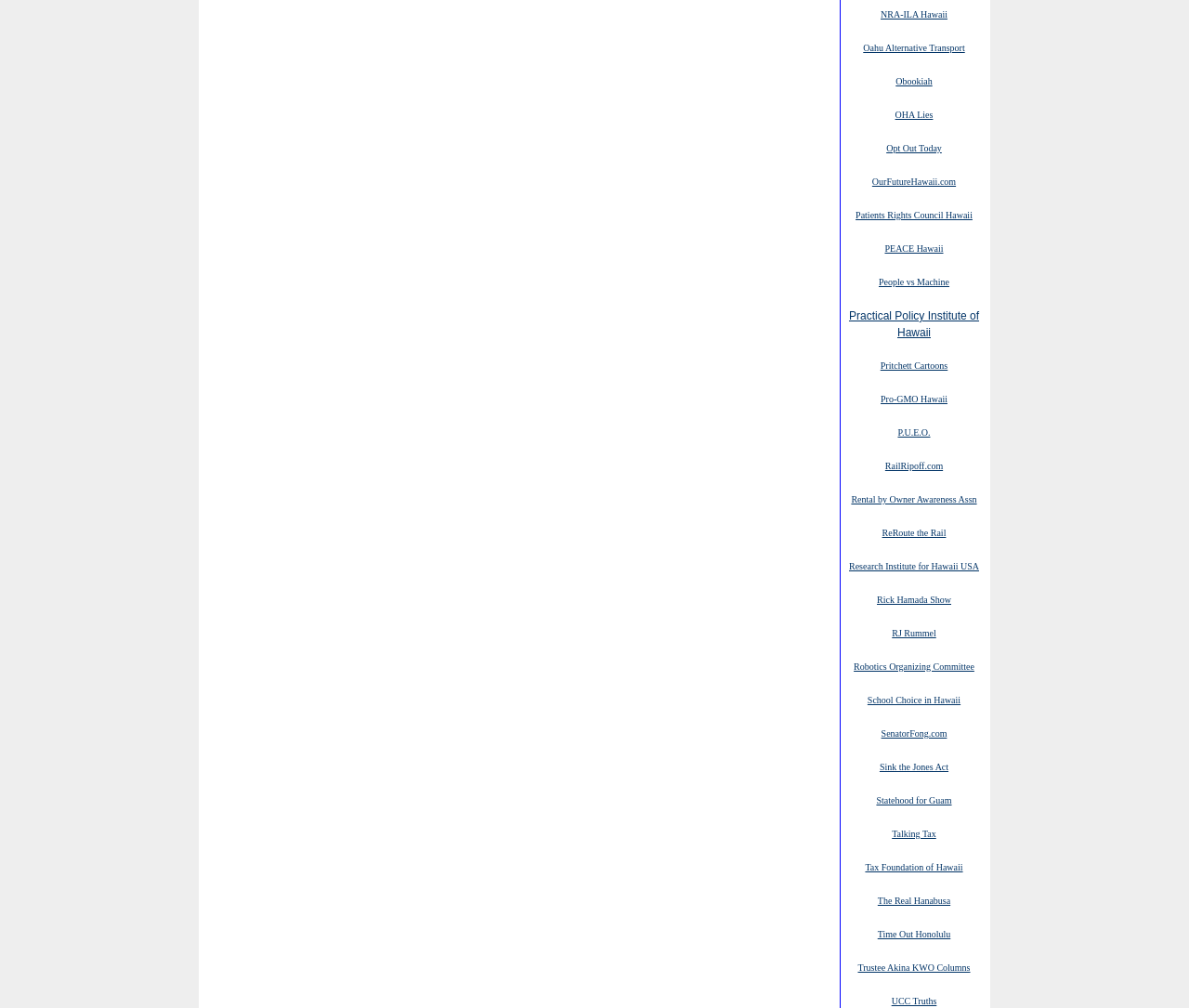Given the content of the image, can you provide a detailed answer to the question?
What is the topmost link on the webpage?

By analyzing the y1 coordinates of the bounding box of each link, I found that the link 'NRA-ILA Hawaii' has the smallest y1 value, which means it is located at the topmost position on the webpage.